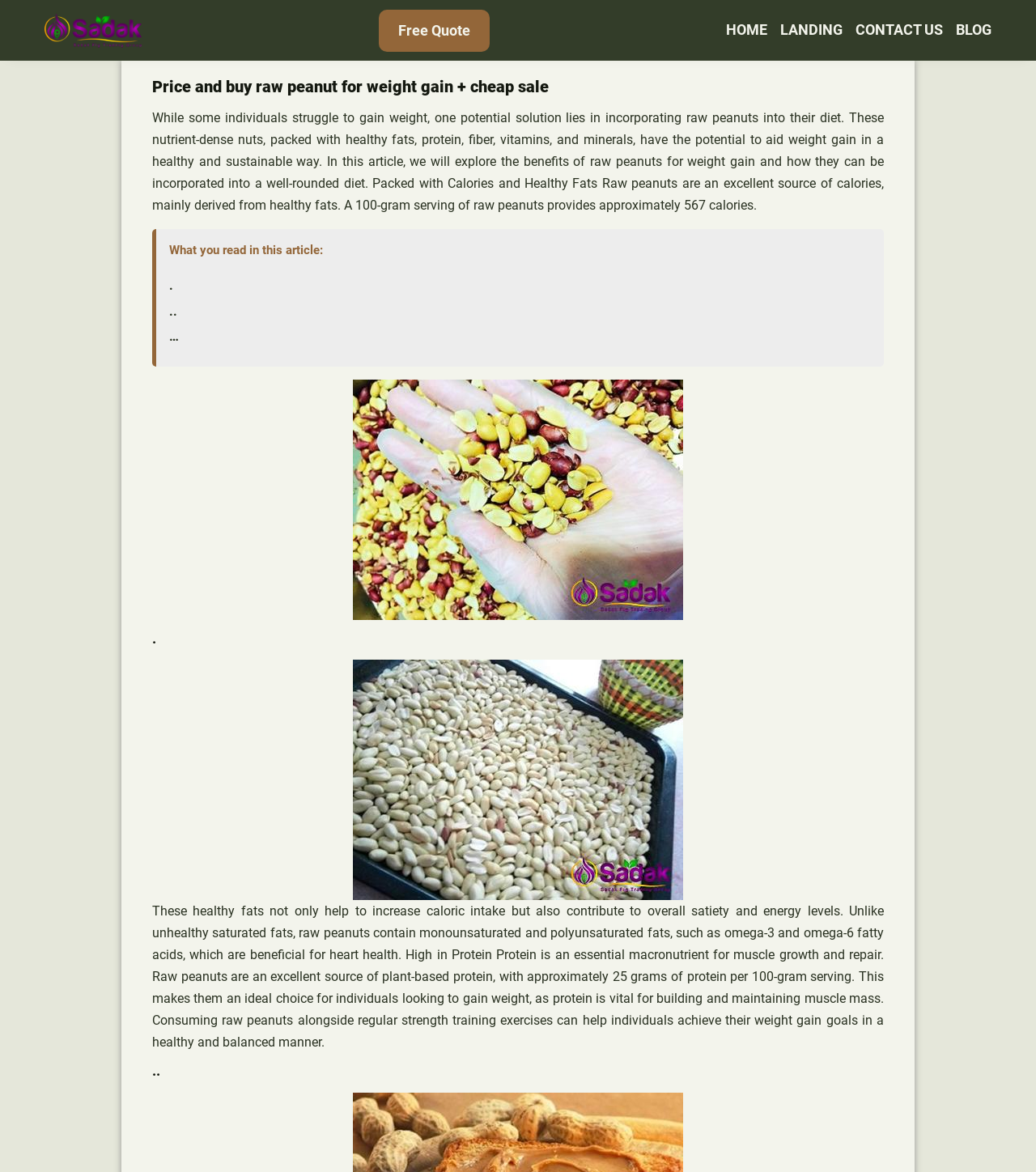Respond with a single word or phrase for the following question: 
What is the approximate calorie count of a 100-gram serving of raw peanuts?

567 calories